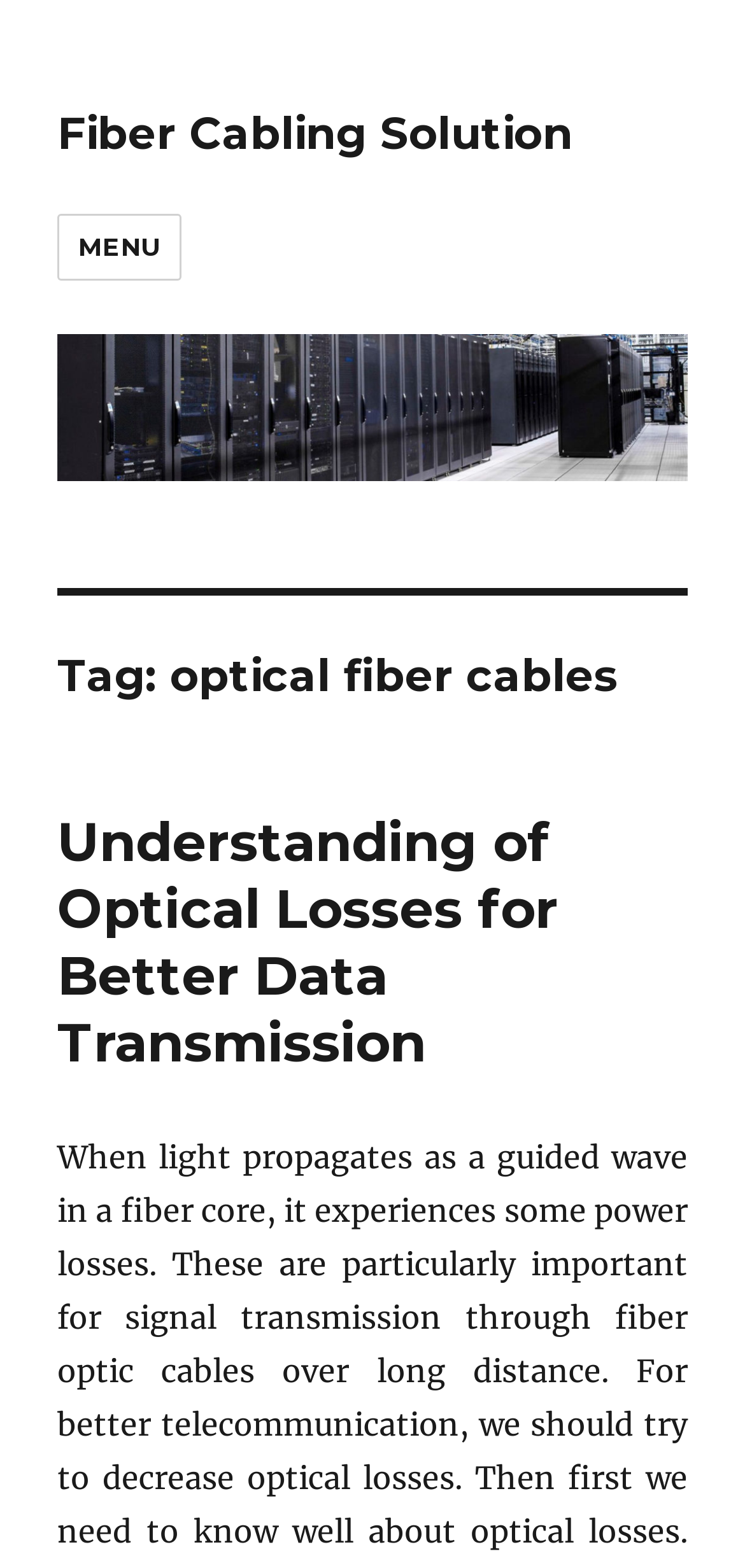What is the name of the website?
Provide a one-word or short-phrase answer based on the image.

Fiber Cabling Solution